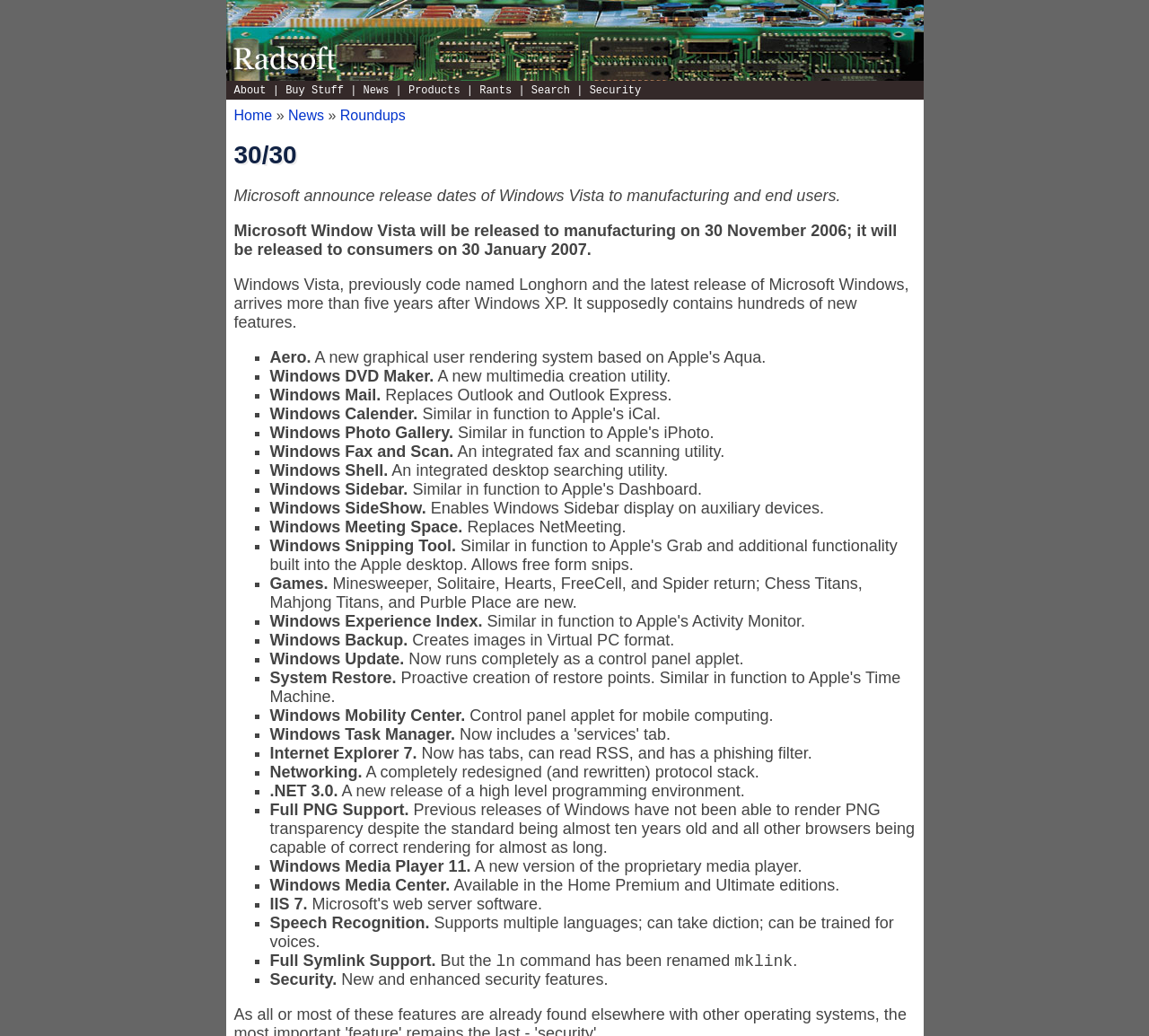Please find the bounding box coordinates of the element that needs to be clicked to perform the following instruction: "Click the GALLERY link". The bounding box coordinates should be four float numbers between 0 and 1, represented as [left, top, right, bottom].

None